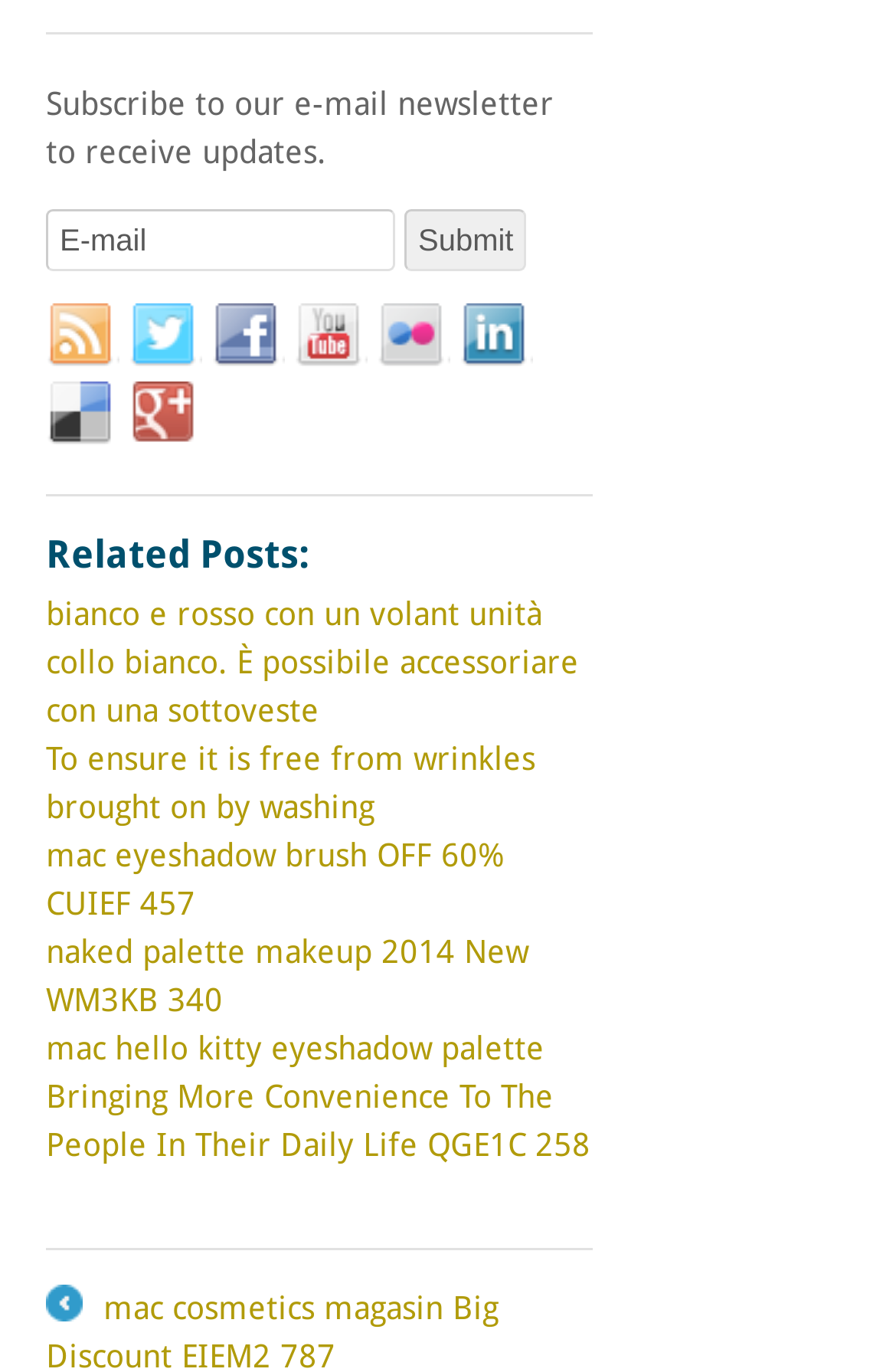What is the function of the 'Submit' button?
Provide a detailed and well-explained answer to the question.

The 'Submit' button is located next to the textbox and is likely used to submit the e-mail address input by the user to subscribe to the website's newsletter, as indicated by the static text 'Subscribe to our e-mail newsletter to receive updates.'